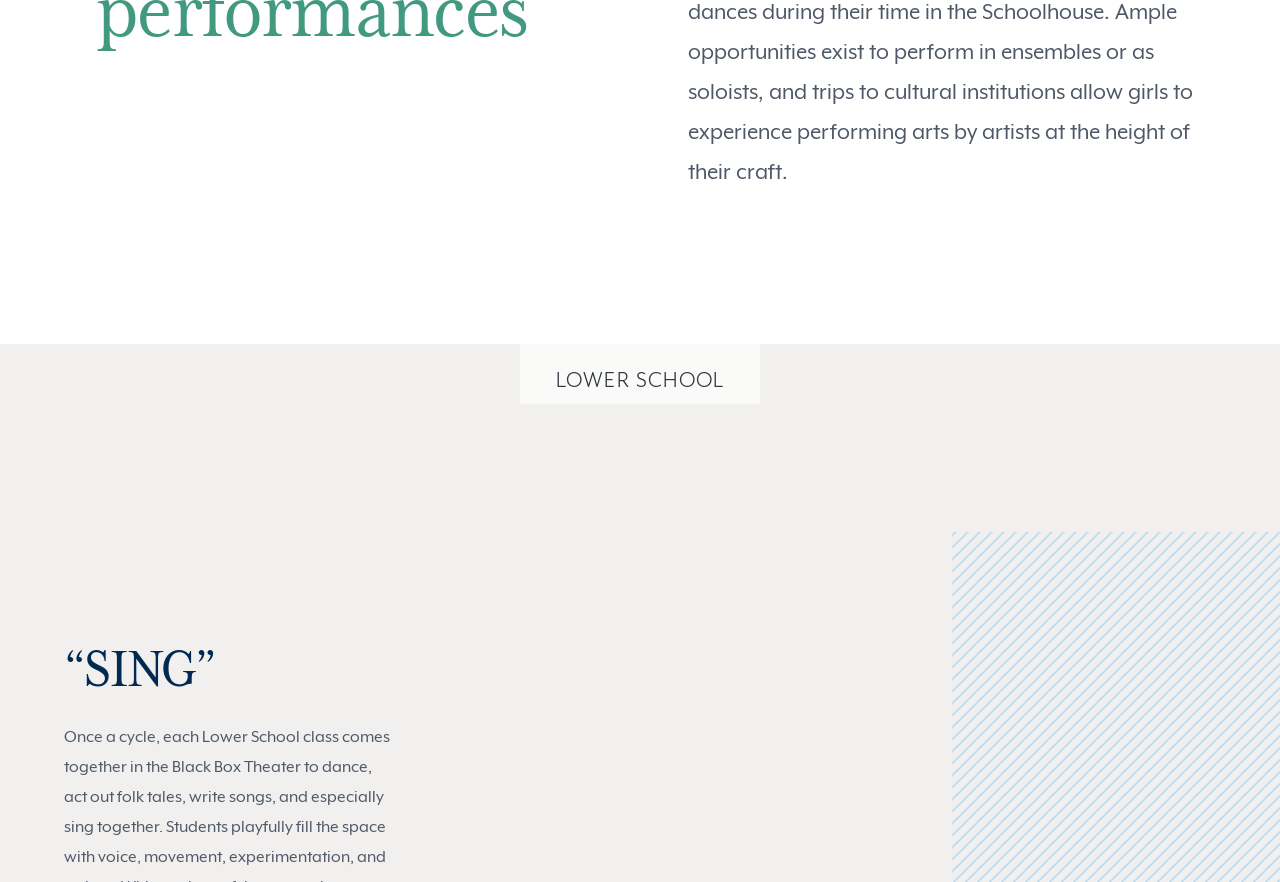What is the purpose of the 'APPLY NOW' link? Look at the image and give a one-word or short phrase answer.

To apply to the school